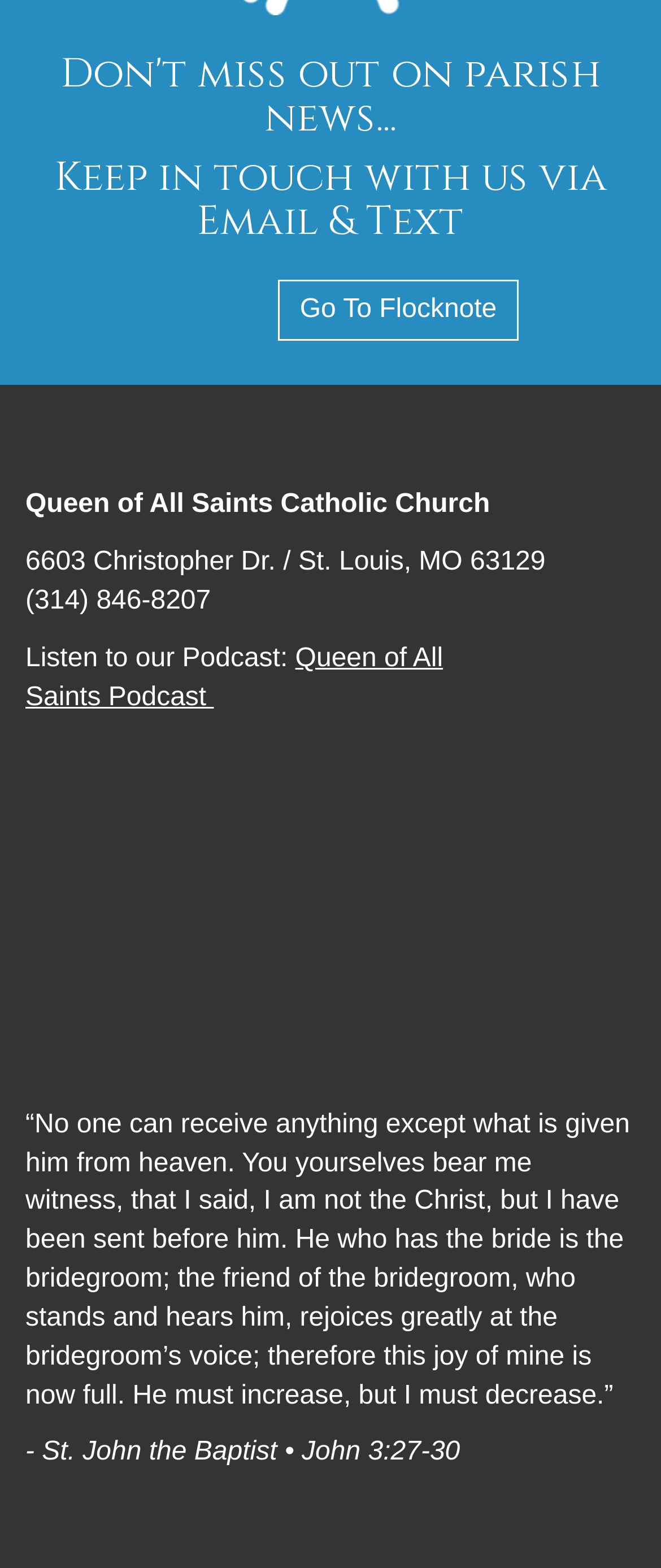Provide the bounding box coordinates of the area you need to click to execute the following instruction: "Login".

[0.874, 0.695, 0.962, 0.713]